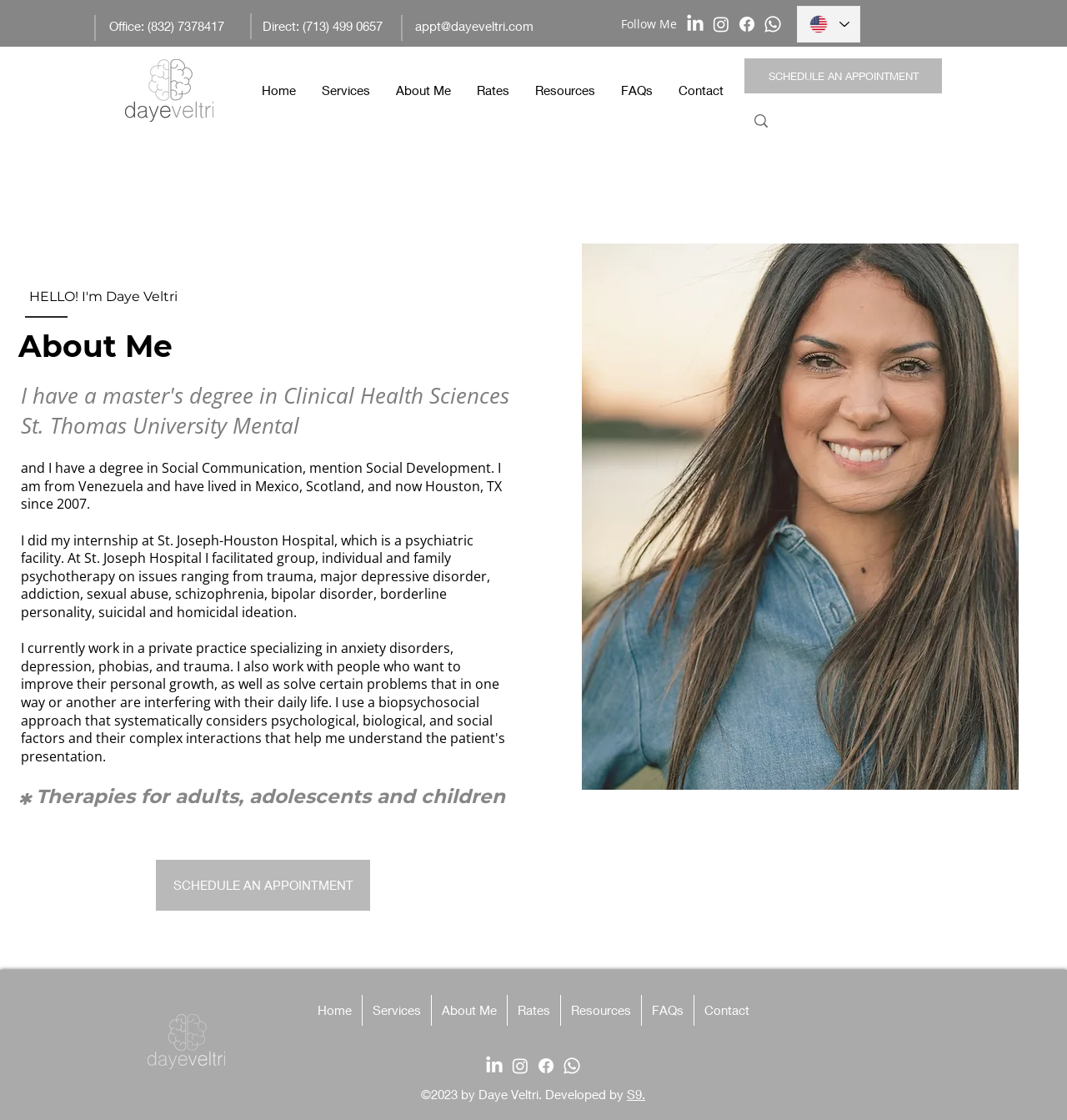Respond to the question below with a single word or phrase: What is the phone number for direct contact?

(713) 499 0657